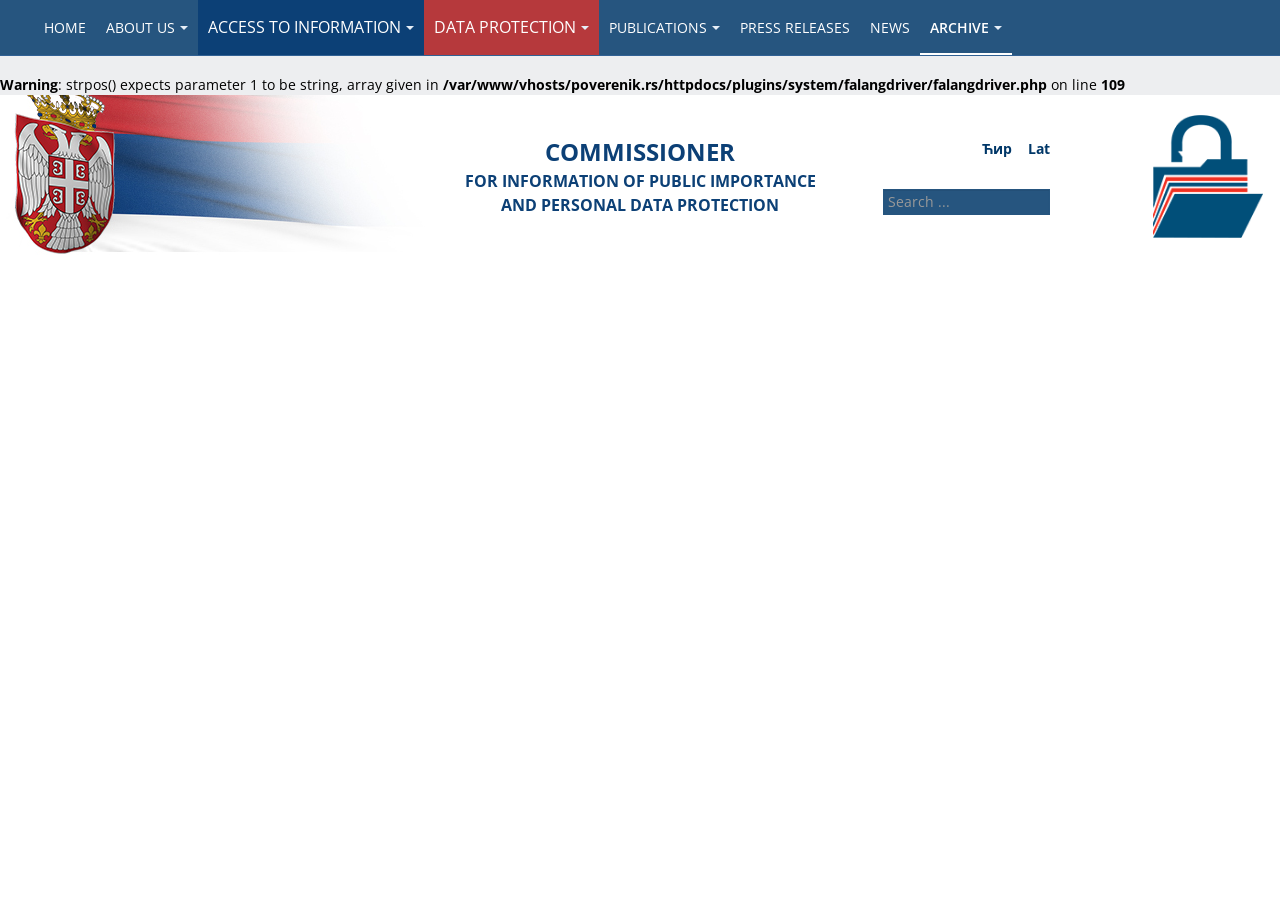Please find the bounding box coordinates (top-left x, top-left y, bottom-right x, bottom-right y) in the screenshot for the UI element described as follows: aria-label="search" name="searchword" placeholder="Search ..."

[0.69, 0.209, 0.82, 0.238]